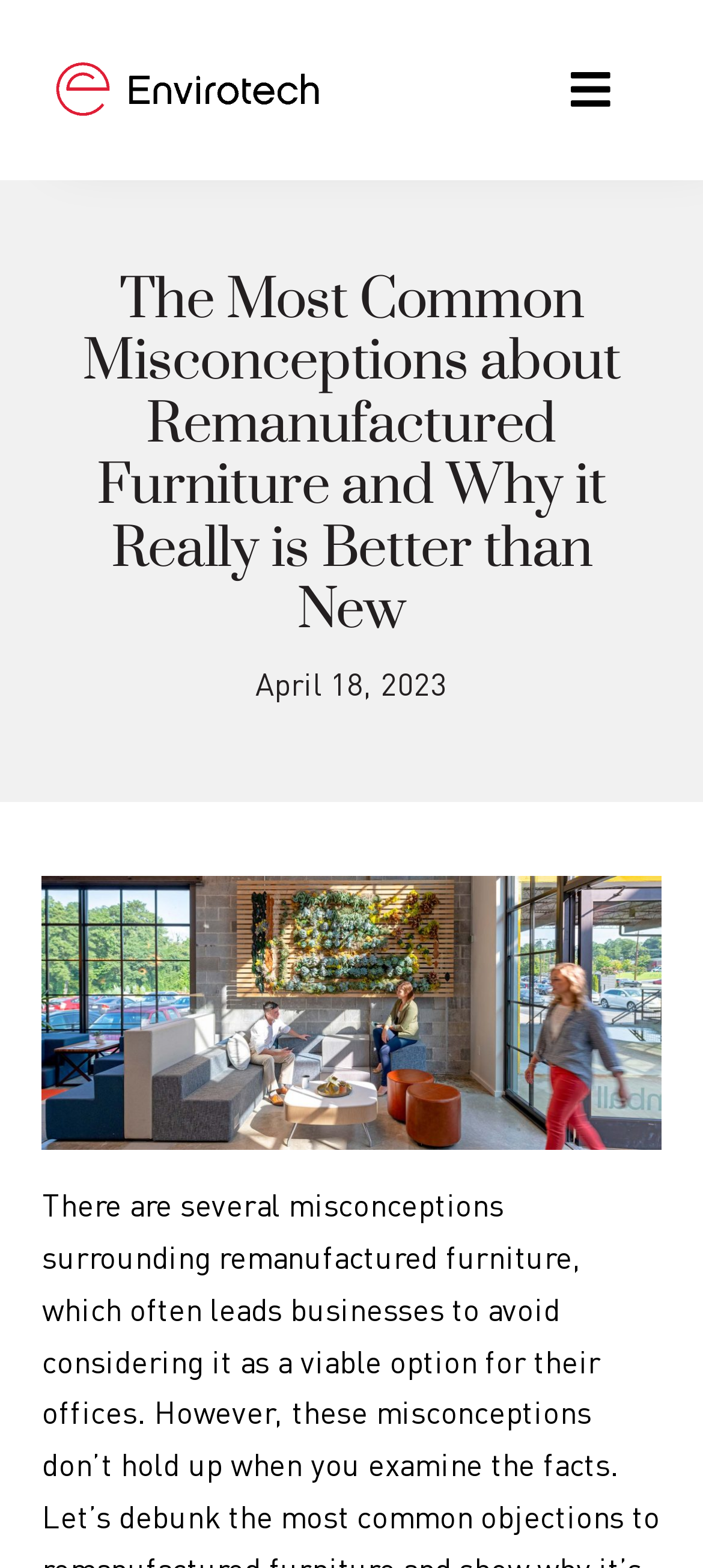Generate a comprehensive description of the contents of the webpage.

The webpage is about debunking misconceptions surrounding remanufactured furniture, specifically in an office setting. At the top left, there is a link to "Envirotech" accompanied by an image with the same name. To the right of this, there is a navigation menu labeled "Menu" with a toggle button that, when expanded, controls the main menu.

Below the navigation menu, there is a prominent heading that reads "The Most Common Misconceptions about Remanufactured Furniture and Why it Really is Better than New". This heading is centered and takes up a significant portion of the top section of the page.

Further down, there is a static text element displaying the date "April 18, 2023". Below this, there is a large figure or image that spans most of the width of the page, taking up a significant amount of space.